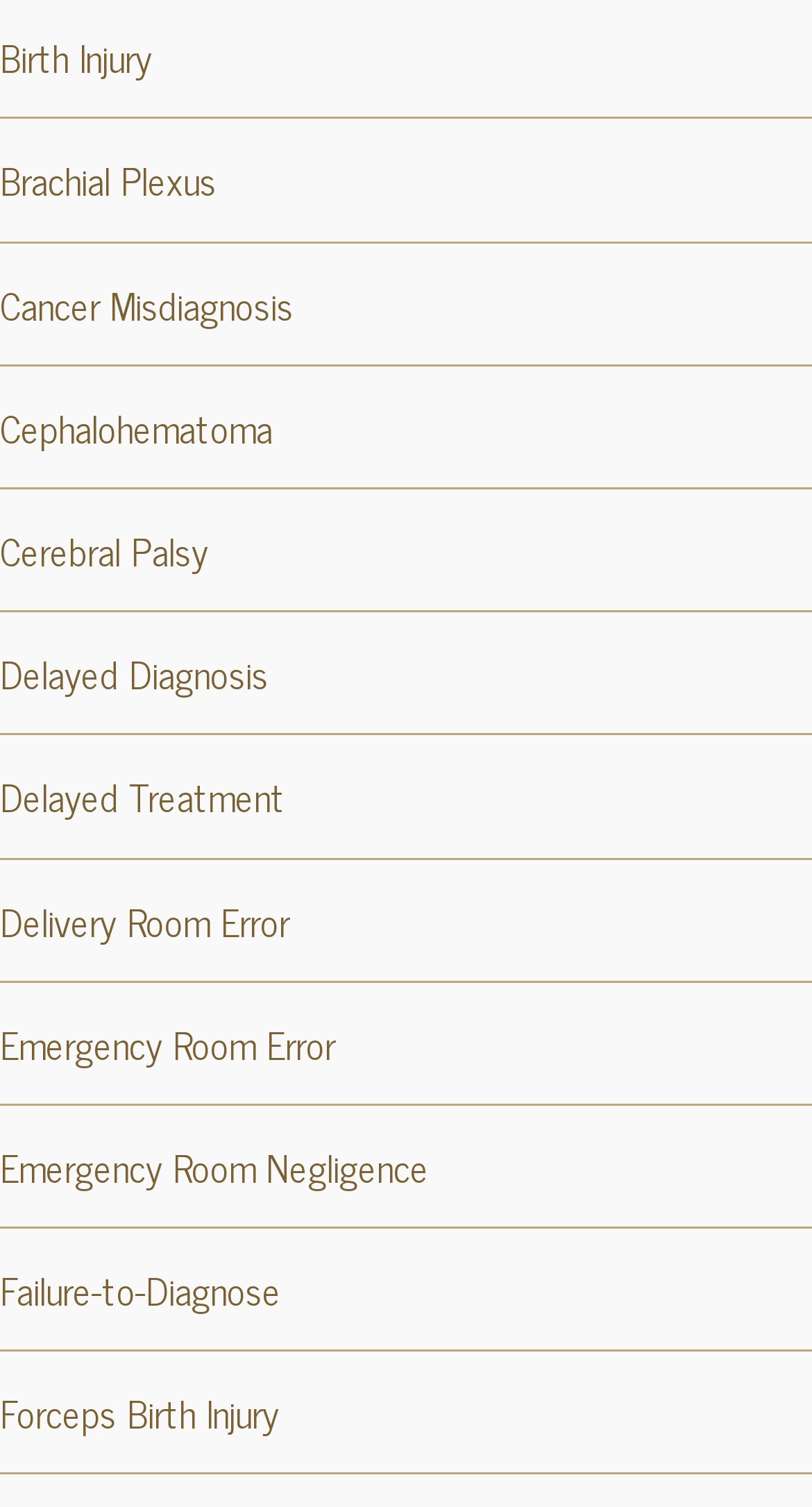Bounding box coordinates should be provided in the format (top-left x, top-left y, bottom-right x, bottom-right y) with all values between 0 and 1. Identify the bounding box for this UI element: Brachial Plexus

[0.0, 0.099, 0.267, 0.14]